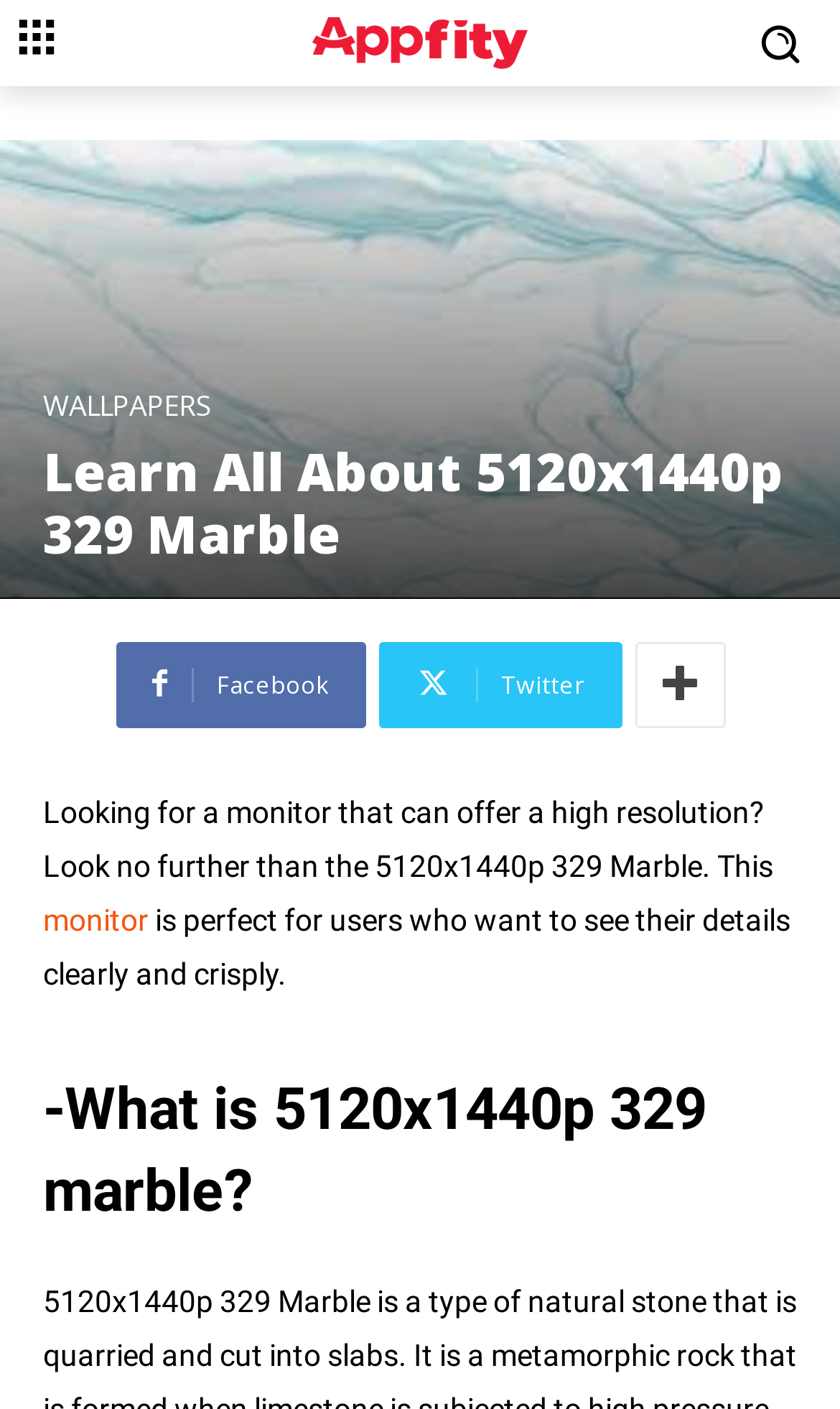Using the provided element description, identify the bounding box coordinates as (top-left x, top-left y, bottom-right x, bottom-right y). Ensure all values are between 0 and 1. Description: Twitter

[0.45, 0.456, 0.74, 0.517]